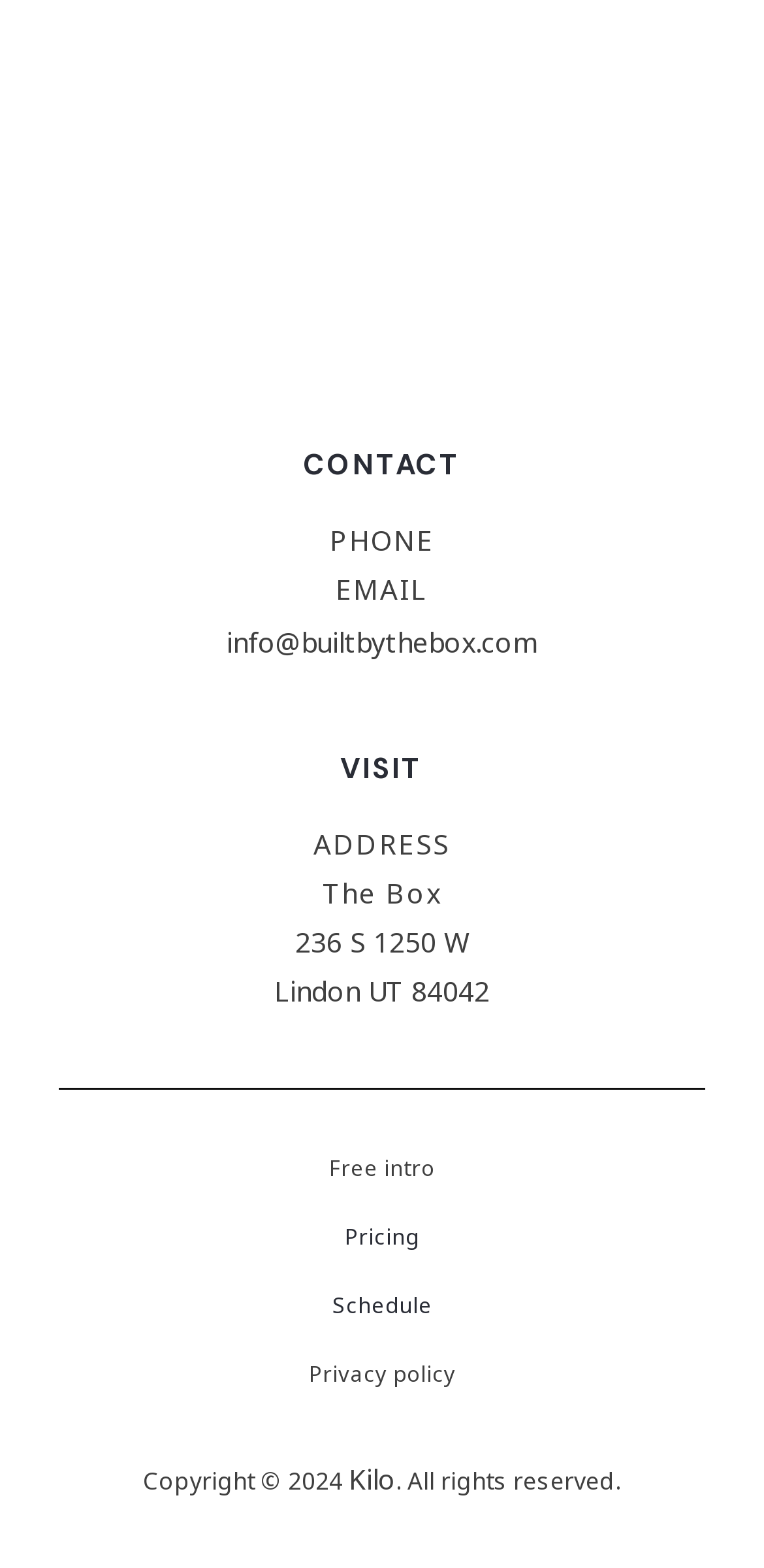Answer briefly with one word or phrase:
What is the address?

The Box 236 S 1250 W Lindon UT 84042